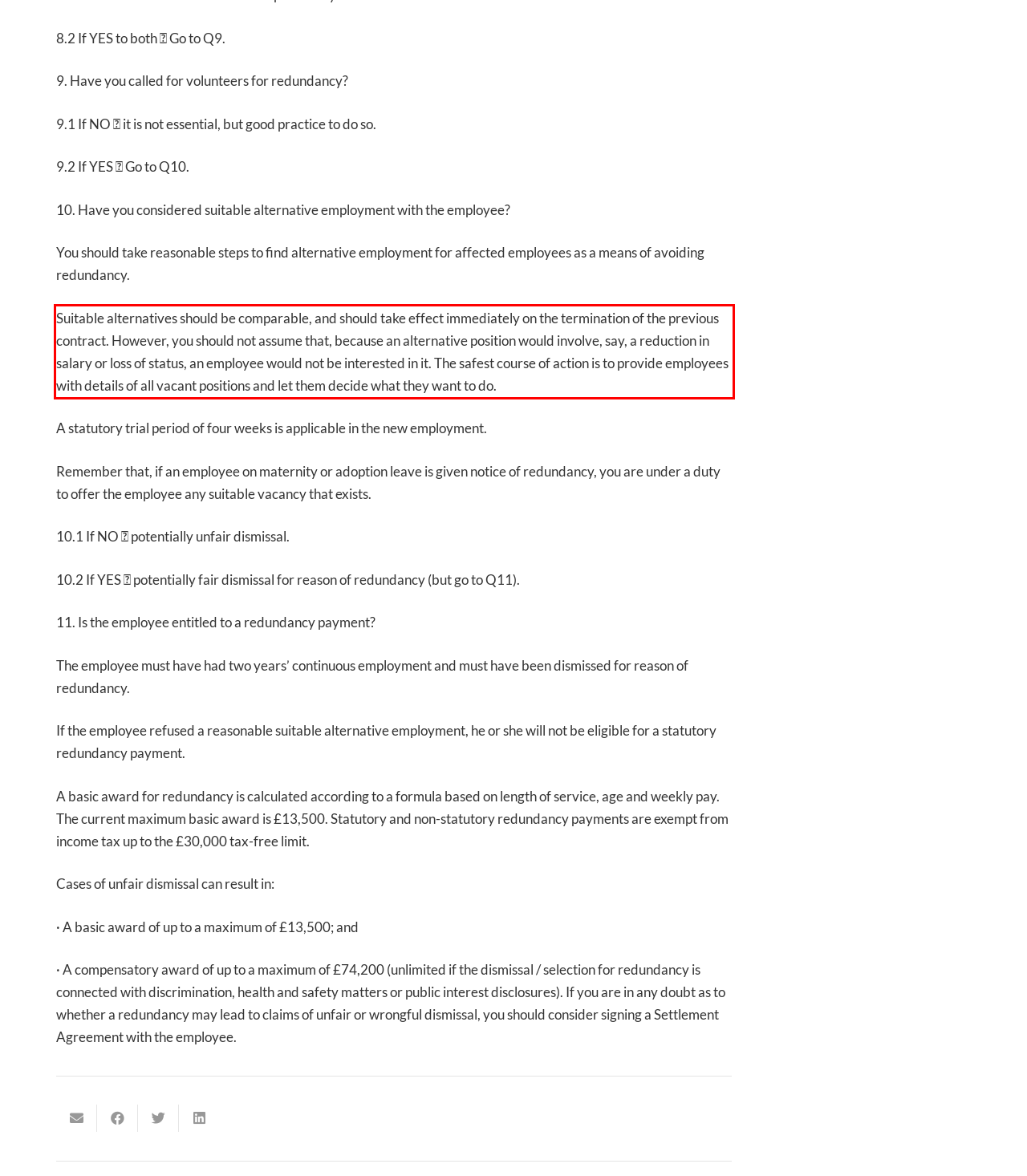Please look at the webpage screenshot and extract the text enclosed by the red bounding box.

Suitable alternatives should be comparable, and should take effect immediately on the termination of the previous contract. However, you should not assume that, because an alternative position would involve, say, a reduction in salary or loss of status, an employee would not be interested in it. The safest course of action is to provide employees with details of all vacant positions and let them decide what they want to do.